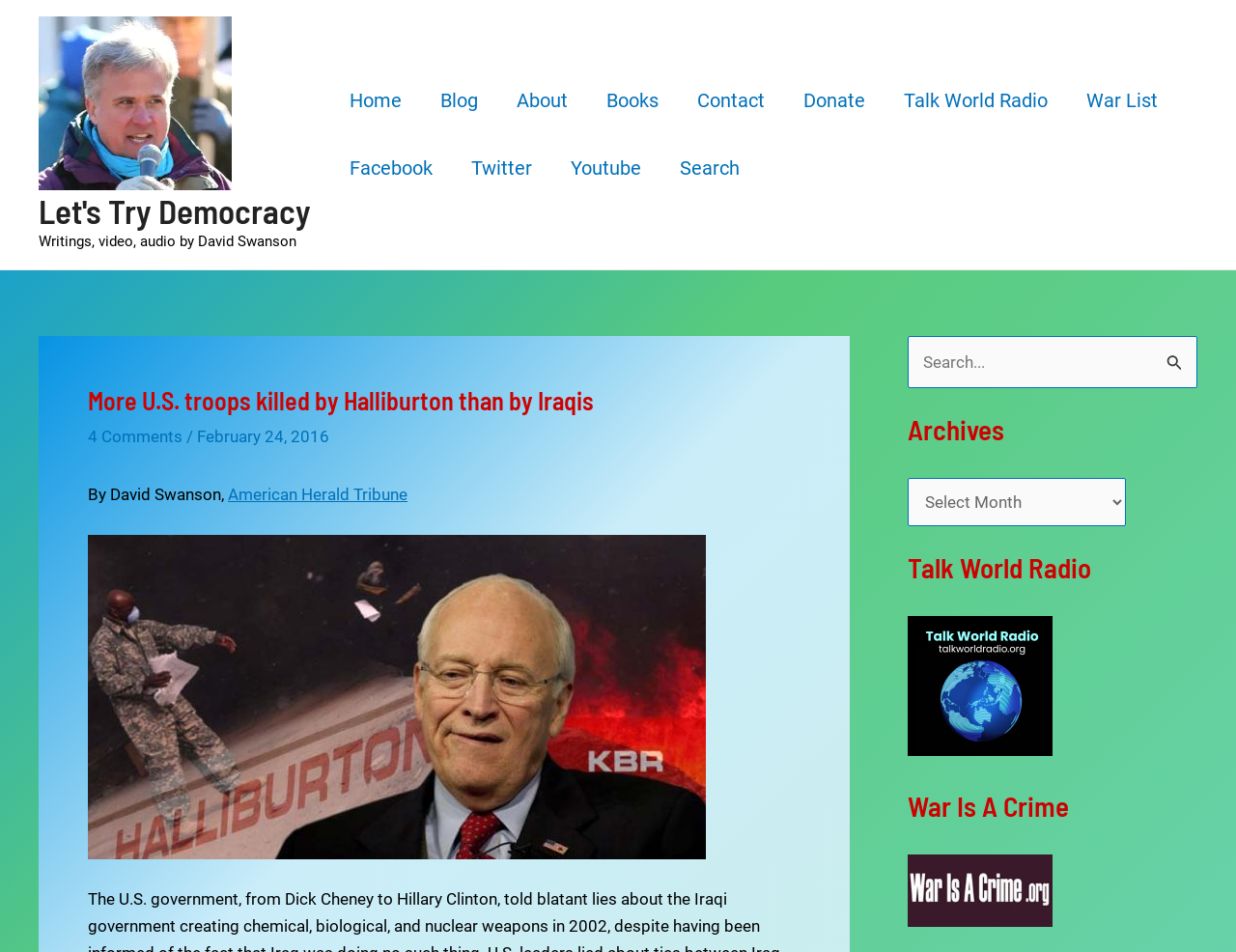Please identify the primary heading on the webpage and return its text.

More U.S. troops killed by Halliburton than by Iraqis